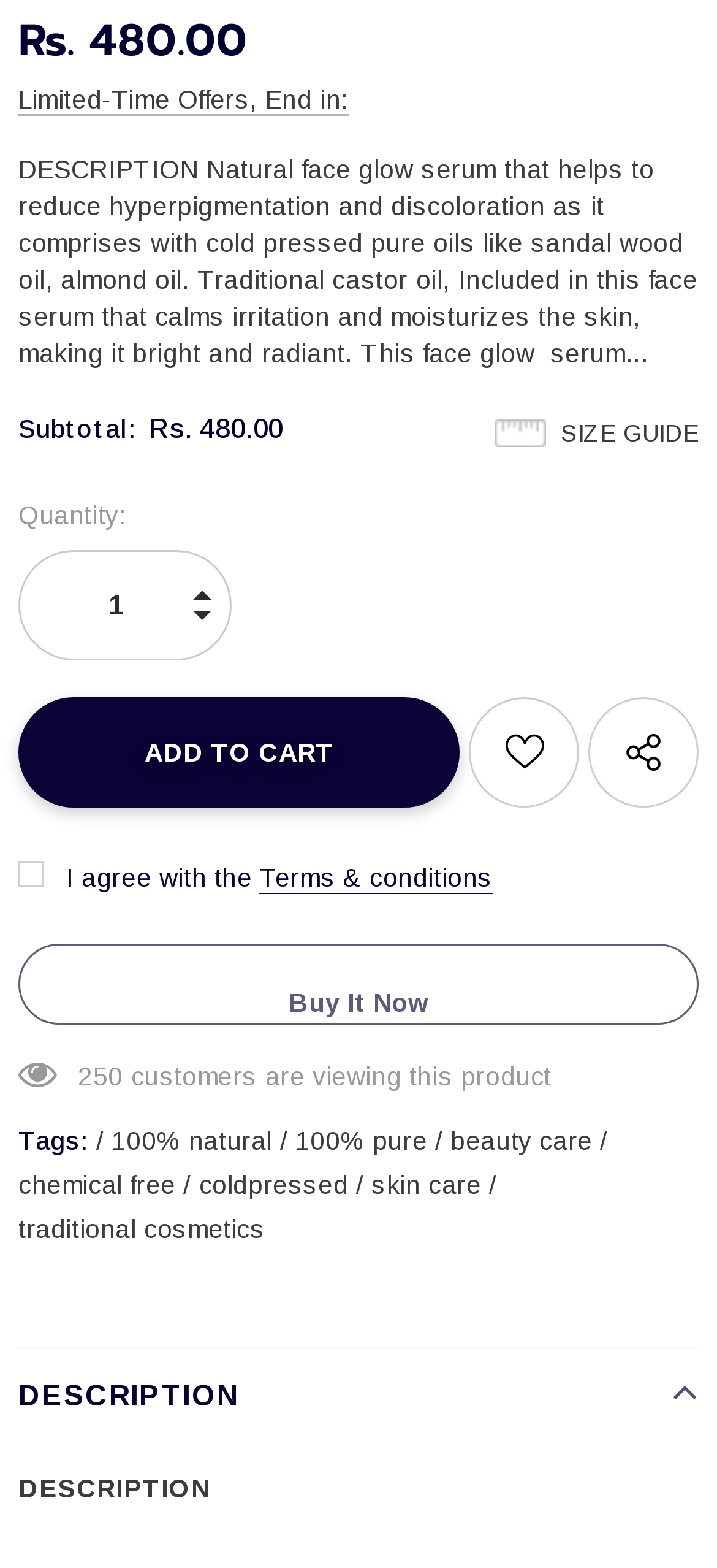What is the purpose of the face glow serum?
Refer to the image and give a detailed answer to the question.

The purpose of the face glow serum is mentioned in the product description, which states that it helps to reduce hyperpigmentation and discoloration, and also calms irritation and moisturizes the skin, making it bright and radiant.